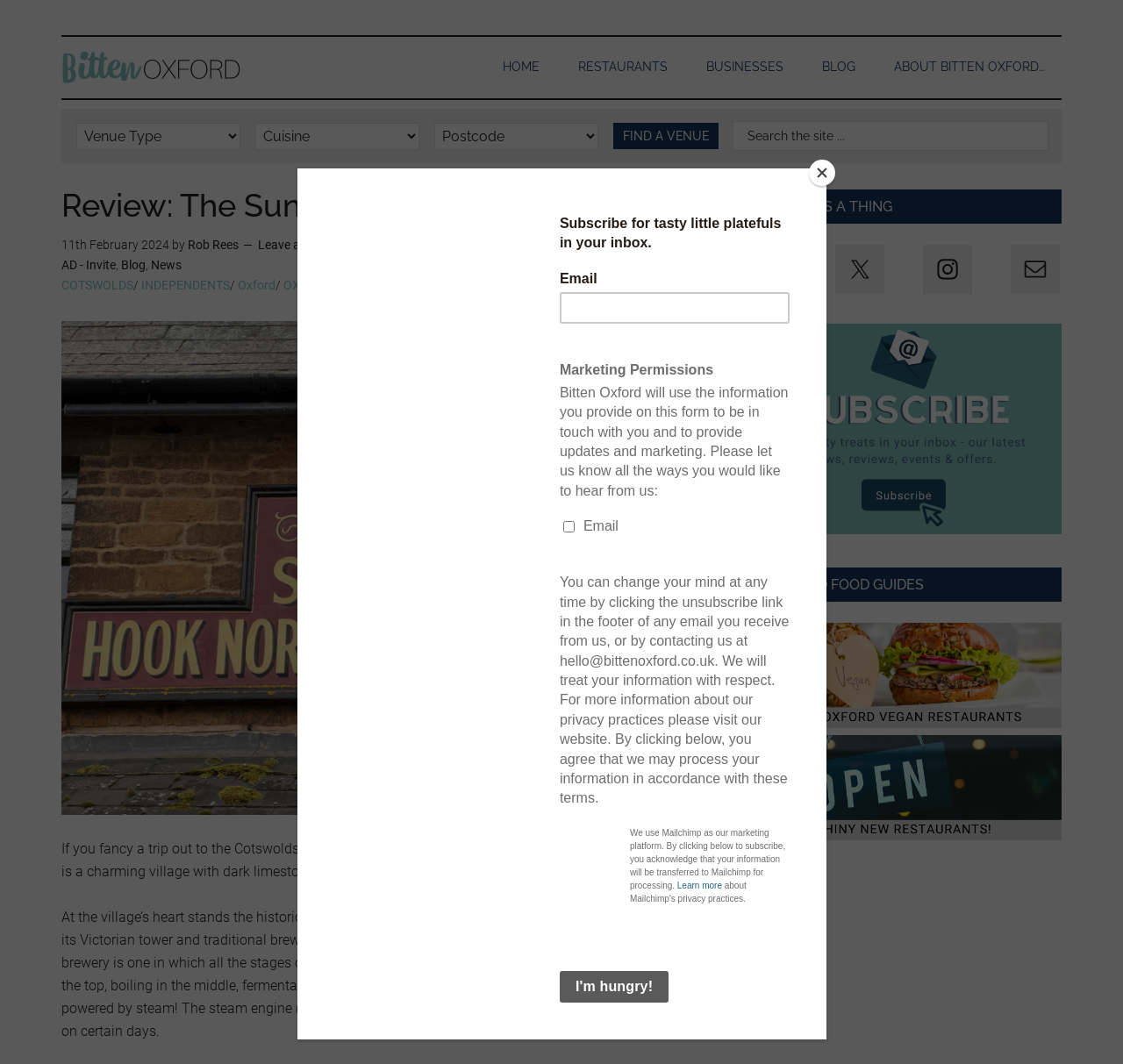Illustrate the webpage thoroughly, mentioning all important details.

This webpage is a review of "The Sun Inn" and appears to be part of a food and restaurant review website called "Bitten Oxford". At the top of the page, there is a navigation menu with links to "HOME", "RESTAURANTS", "BUSINESSES", "BLOG", and "ABOUT BITTEN OXFORD…". Below this, there is a search bar and a "Find a Venue" button.

The main content of the page is divided into two sections. On the left, there is a review of "The Sun Inn" with a heading and a date of "11th February 2024". The review includes a description of the village of Hook Norton, where the inn is located, and its historic brewery. There is also a link to "Leave a Comment" and several other links to related topics.

On the right, there is a sidebar with several sections. The top section is titled "DON'T MISS A THING" and includes links to subscribe to the website's email newsletter, as well as links to its social media profiles on Facebook, Instagram, and Twitter. Below this, there is a section titled "FEATURED FOOD GUIDES" with links to other food guides. There are also several images and buttons in this section.

At the very bottom of the page, there is a button to "Close" something, although it's not clear what this button closes. There is also an iframe that takes up most of the bottom half of the page, but its contents are not described.